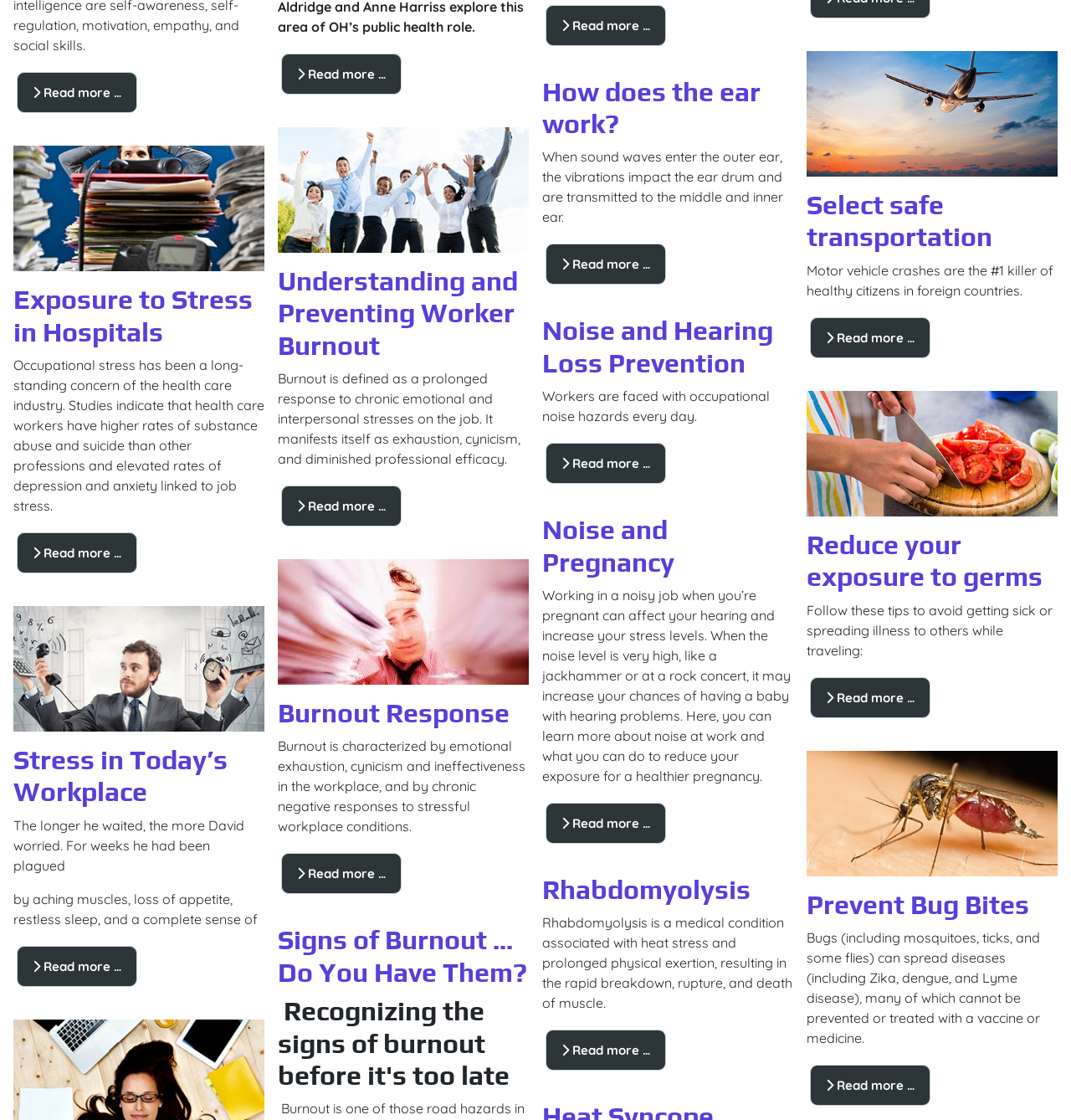Please reply to the following question with a single word or a short phrase:
What is the main cause of death for healthy citizens in foreign countries?

Motor vehicle crashes